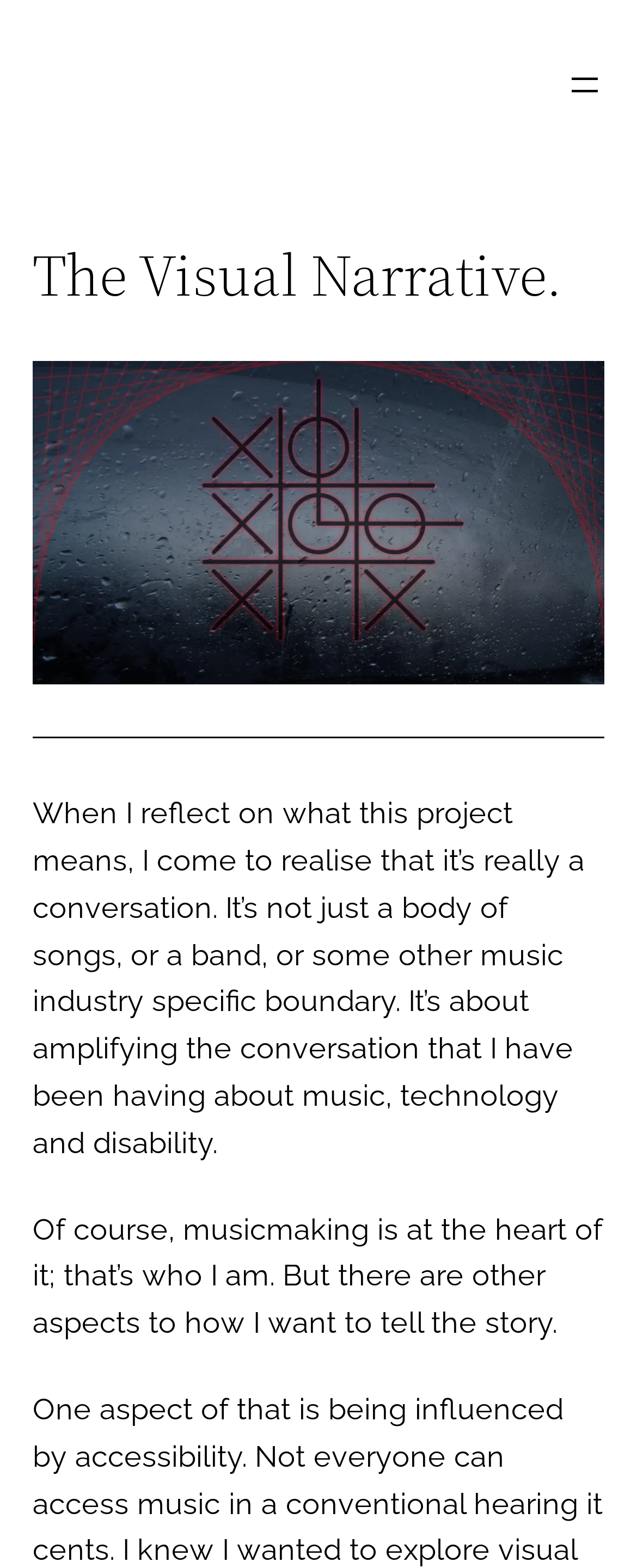Please determine the bounding box coordinates for the UI element described as: "alt="Dyskinetic."".

[0.051, 0.021, 0.215, 0.088]